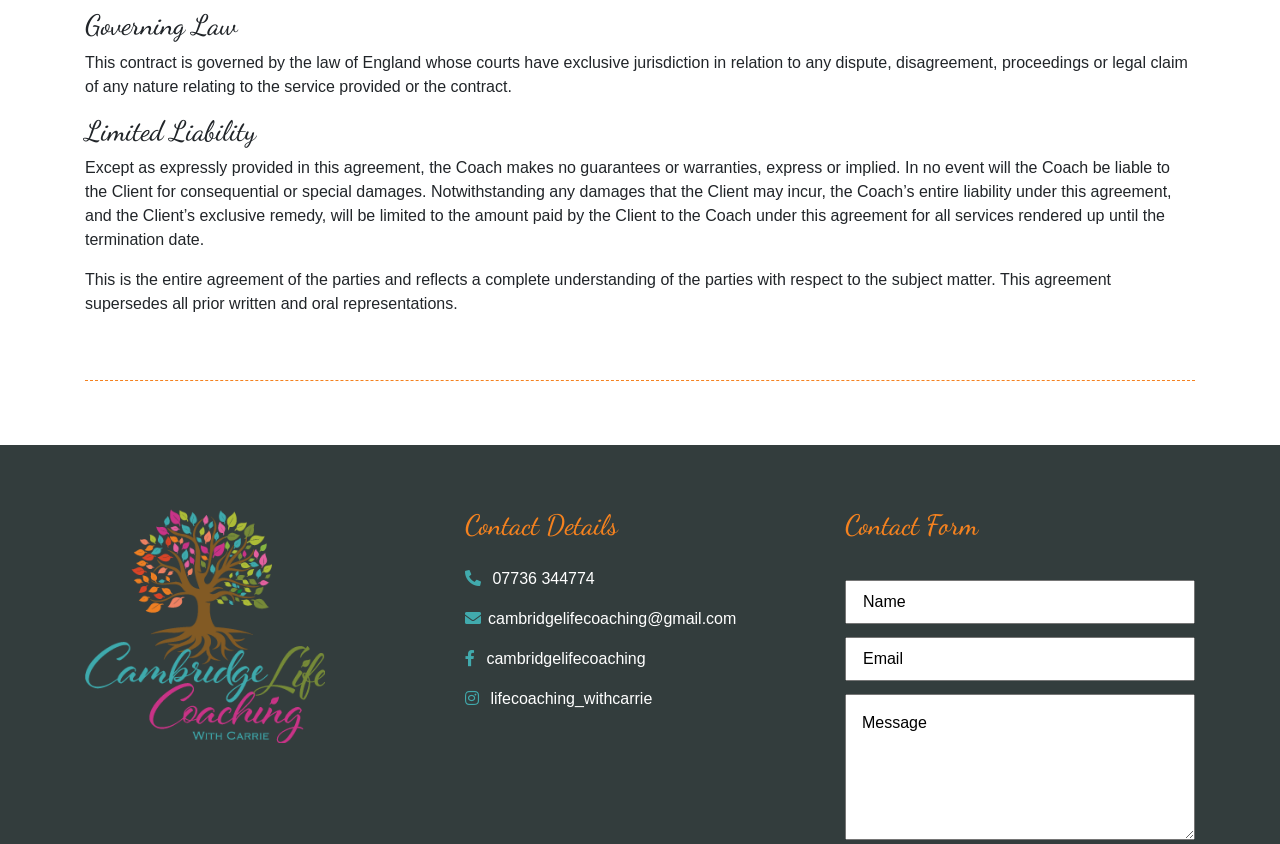What is required to submit the contact form?
Look at the screenshot and provide an in-depth answer.

The contact form requires the user to input their name and email, as indicated by the 'required' attribute in the corresponding text boxes.